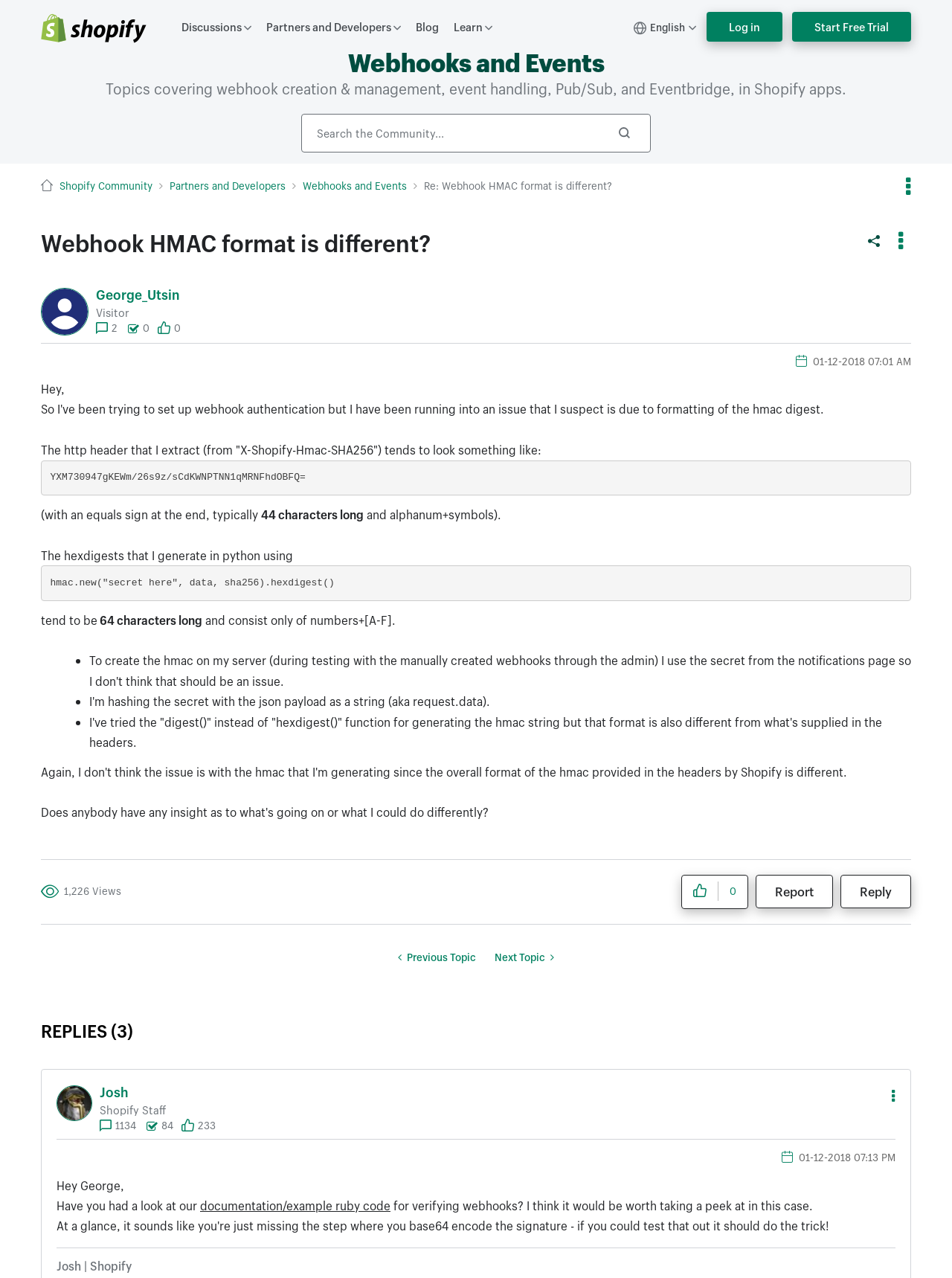How many replies are there to the original post?
Look at the image and respond with a one-word or short phrase answer.

3